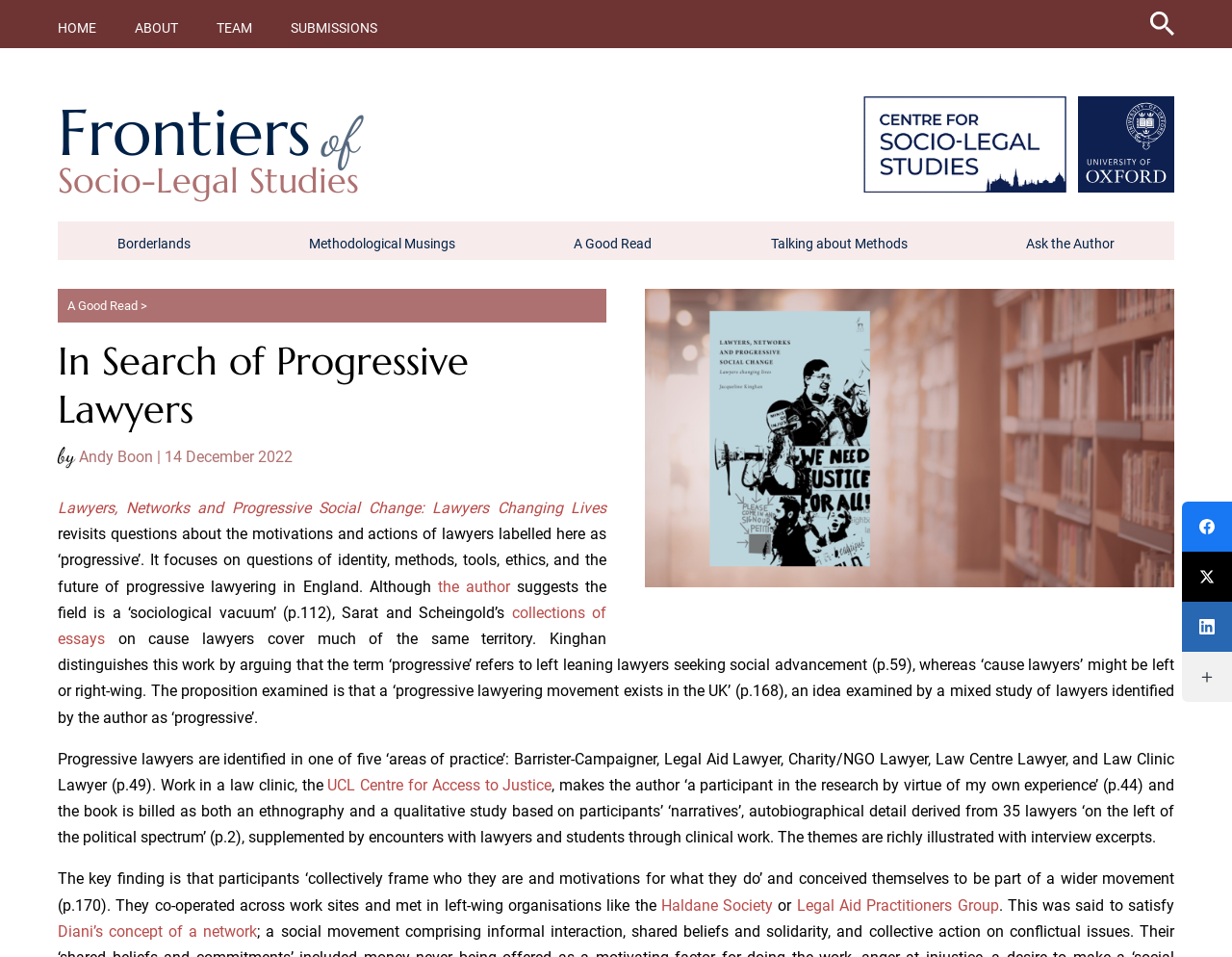What is the name of the university?
Deliver a detailed and extensive answer to the question.

I found the answer by looking at the links at the top of the webpage, where I saw a link with the text 'University of Oxford'.